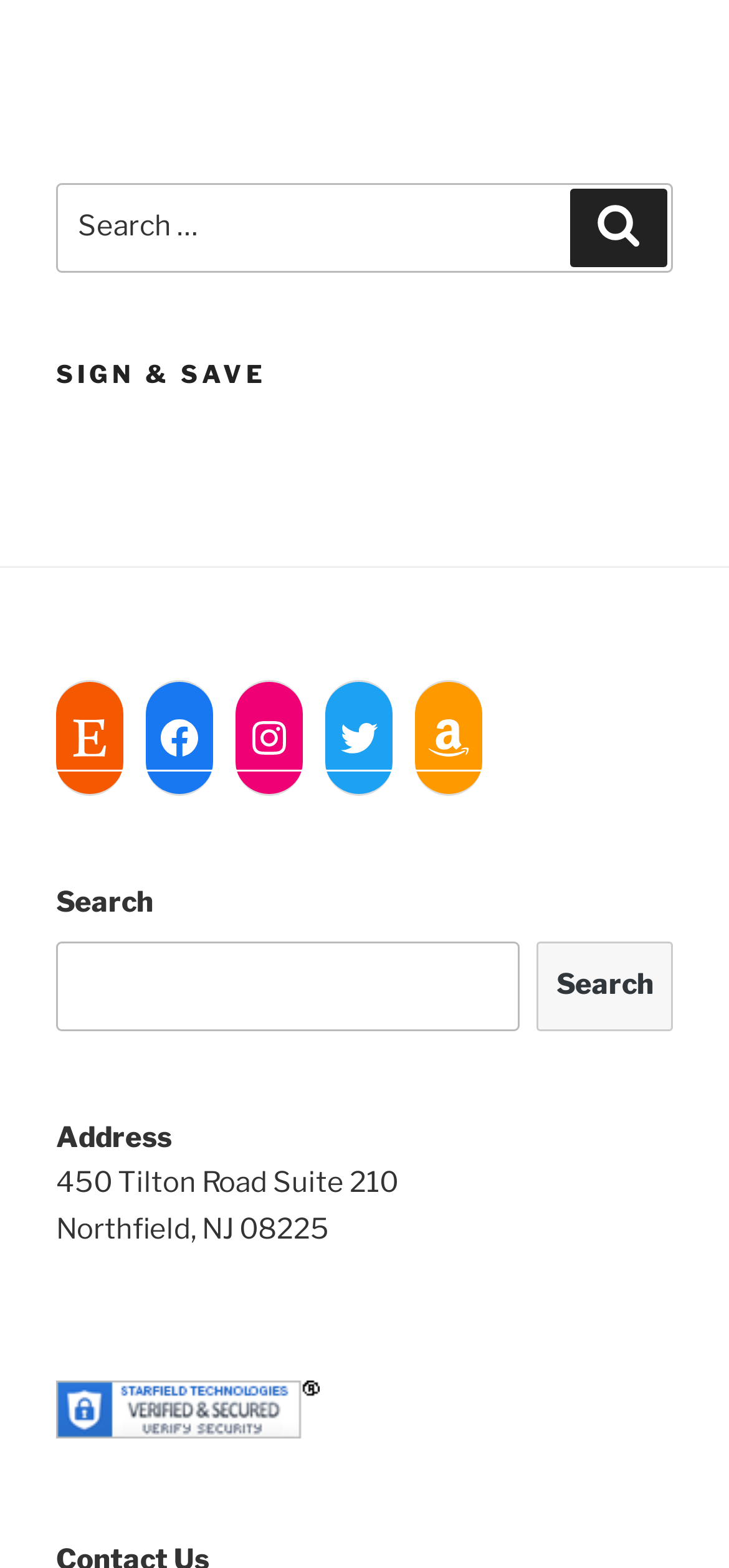Based on the provided description, "parent_node: Search name="s"", find the bounding box of the corresponding UI element in the screenshot.

[0.077, 0.6, 0.712, 0.657]